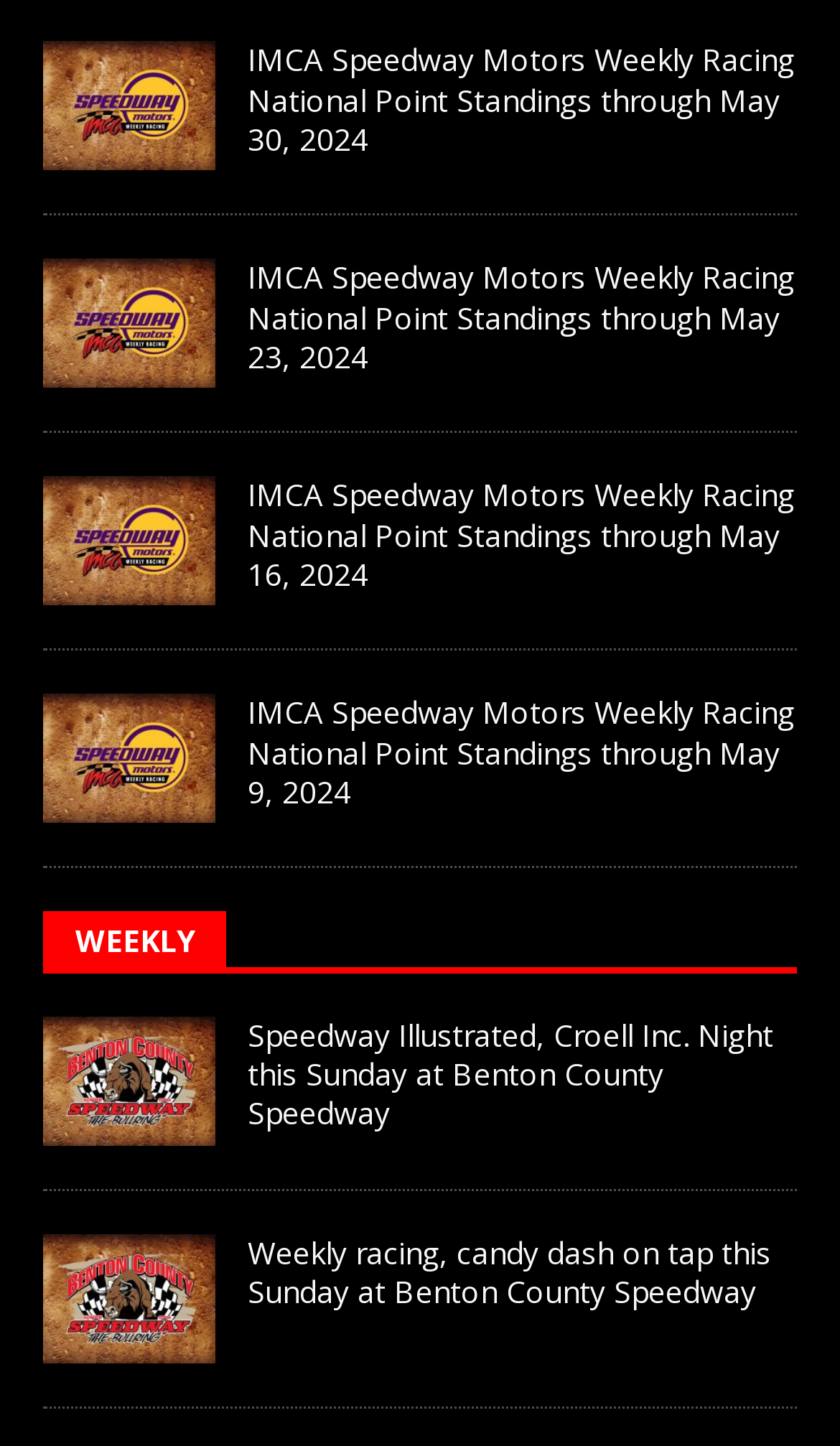Could you determine the bounding box coordinates of the clickable element to complete the instruction: "View IMCA Speedway Motors Weekly Racing National Point Standings through May 30, 2024"? Provide the coordinates as four float numbers between 0 and 1, i.e., [left, top, right, bottom].

[0.051, 0.029, 0.256, 0.118]